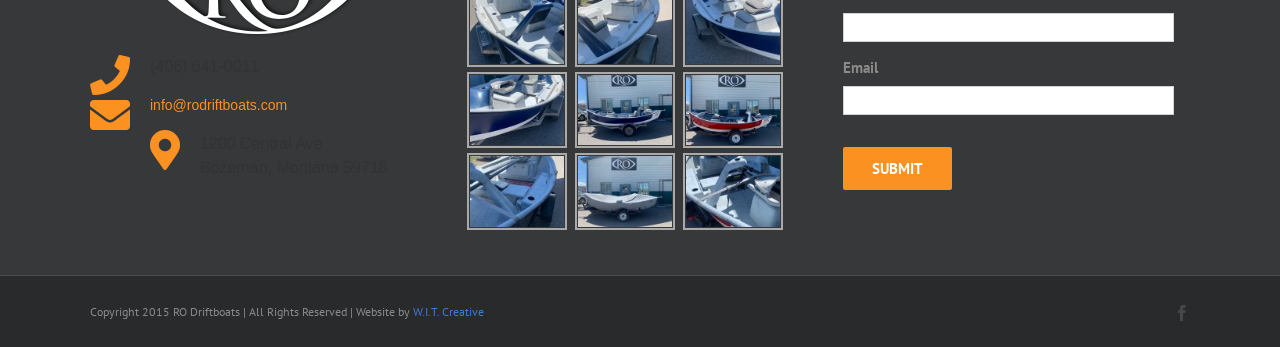Identify the bounding box coordinates for the UI element described as: "Legislation news & FAQ".

None